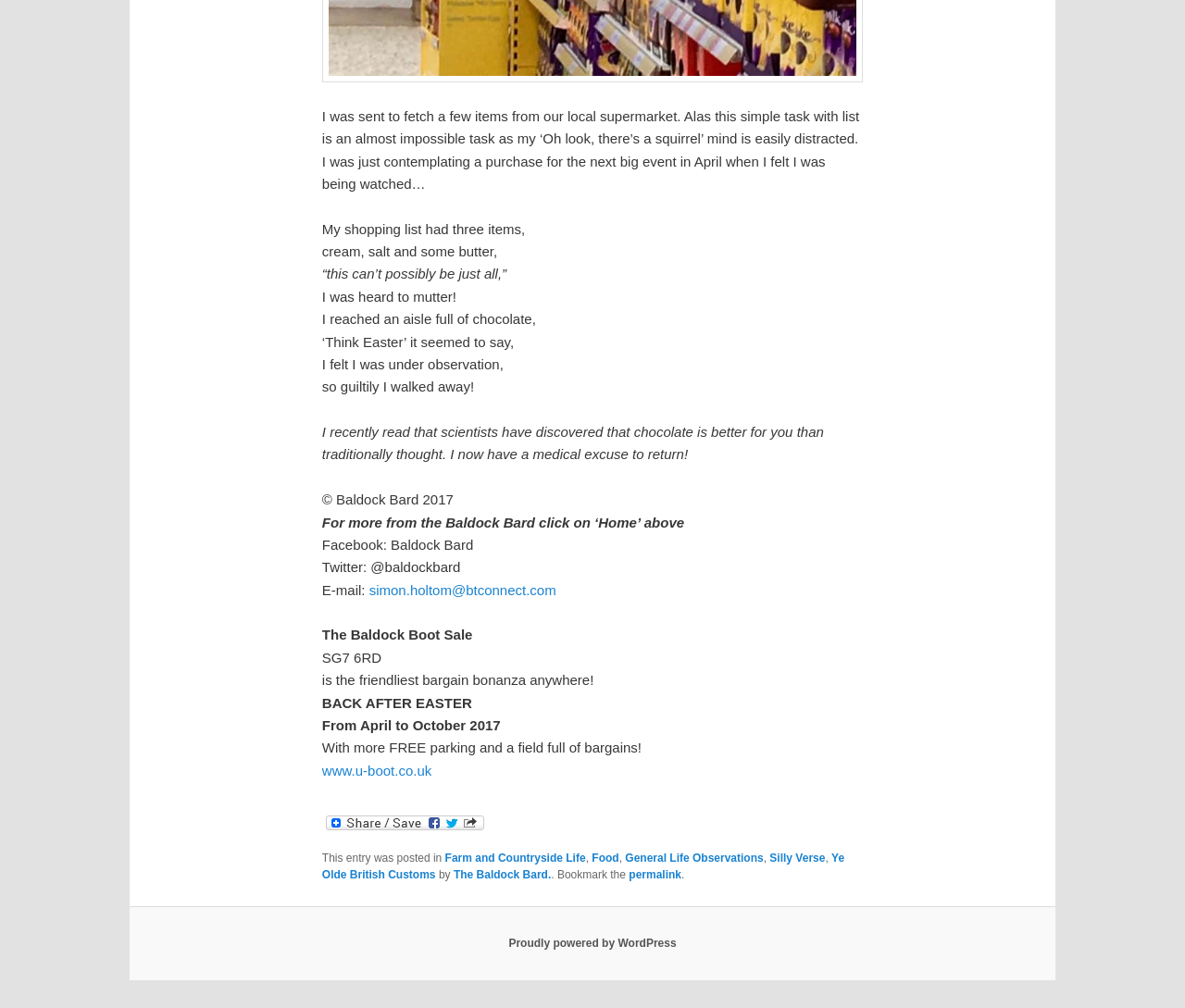Locate the UI element described by The Baldock Bard. and provide its bounding box coordinates. Use the format (top-left x, top-left y, bottom-right x, bottom-right y) with all values as floating point numbers between 0 and 1.

[0.383, 0.862, 0.465, 0.875]